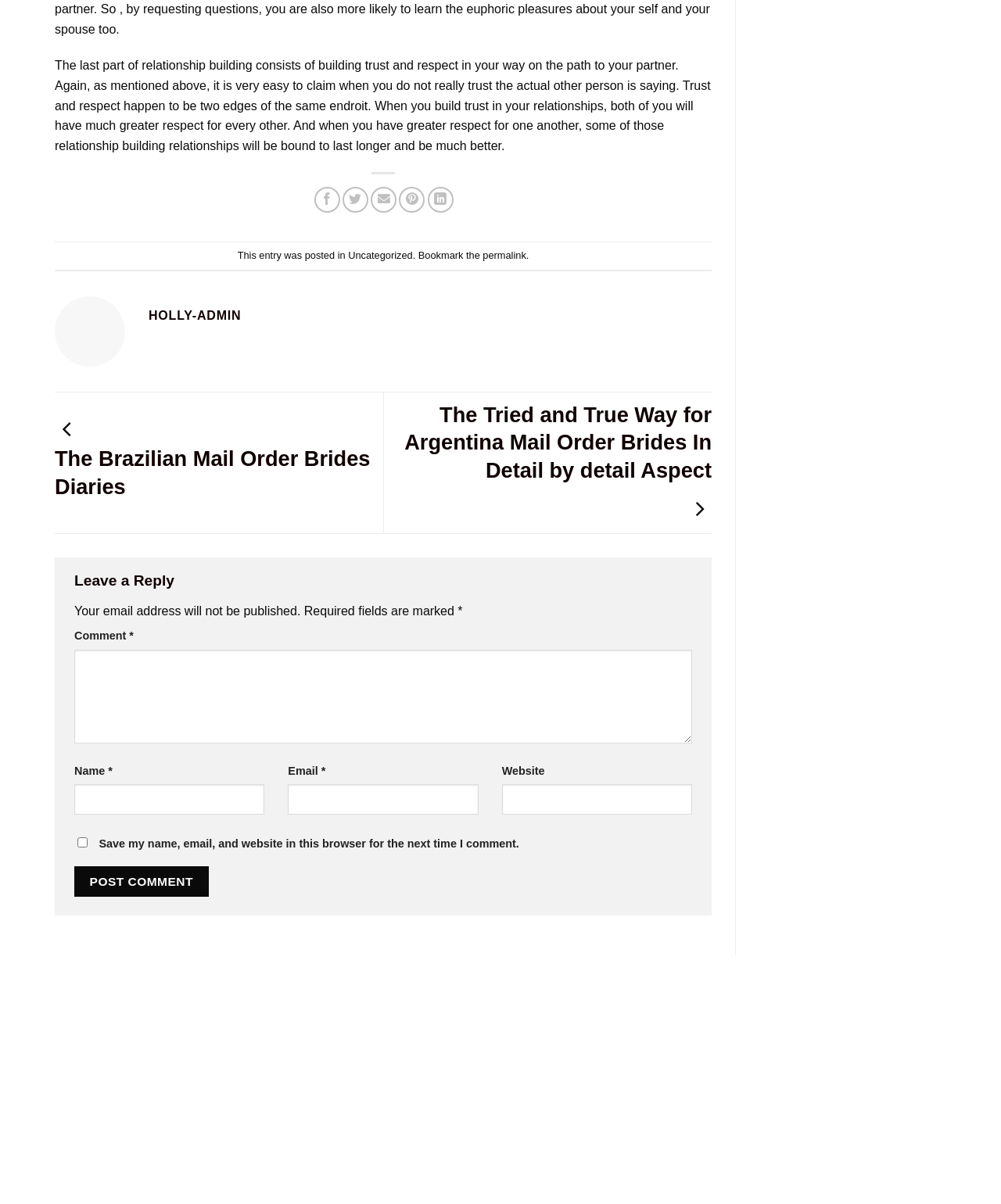Please determine the bounding box of the UI element that matches this description: parent_node: Comment * name="comment". The coordinates should be given as (top-left x, top-left y, bottom-right x, bottom-right y), with all values between 0 and 1.

[0.074, 0.54, 0.691, 0.618]